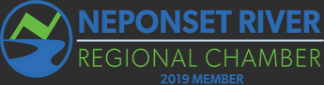What is symbolized by the green and blue elements in the logo?
Based on the screenshot, provide a one-word or short-phrase response.

natural landscape